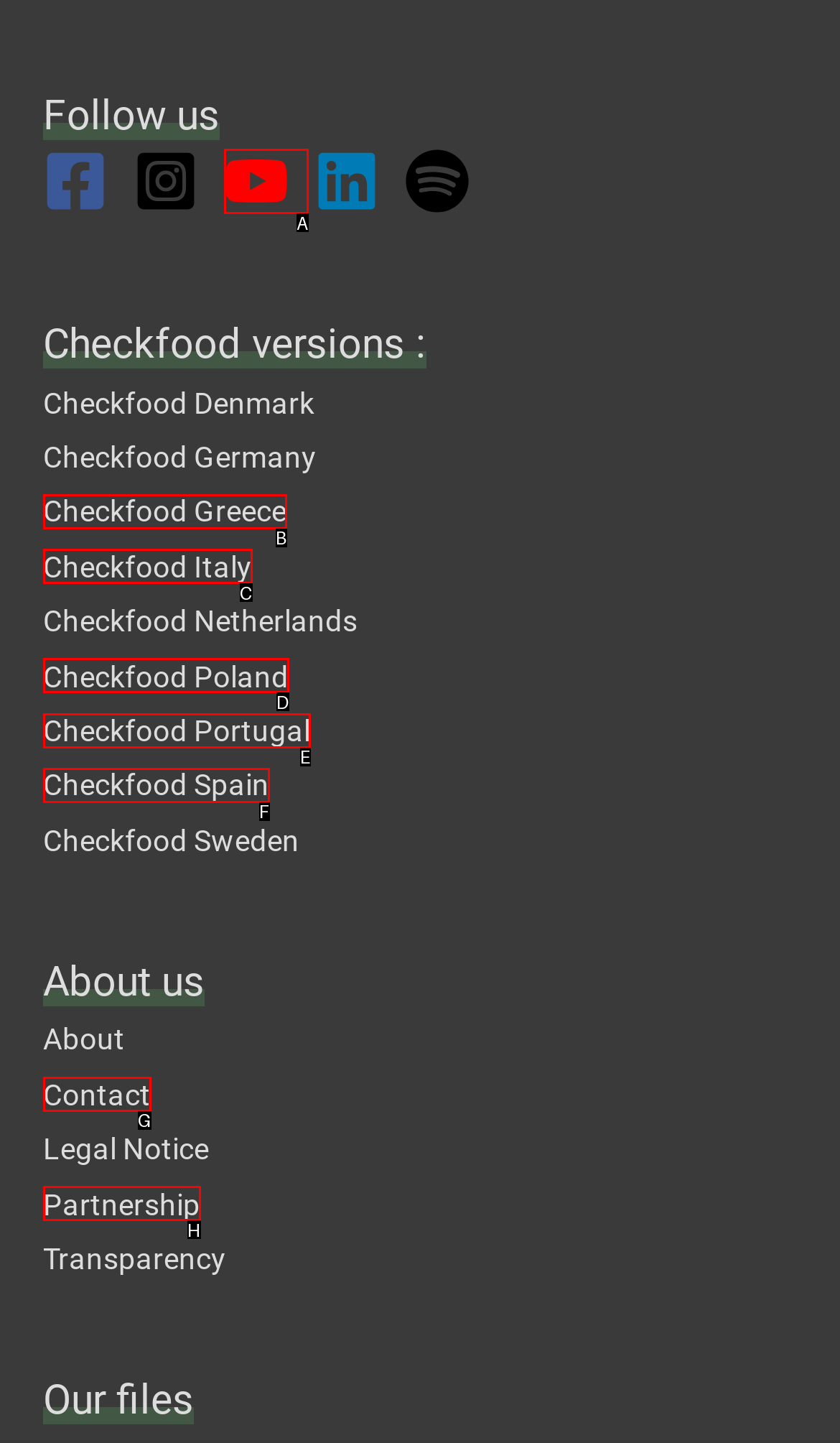Tell me which one HTML element best matches the description: +1 (202) 607-2888
Answer with the option's letter from the given choices directly.

None